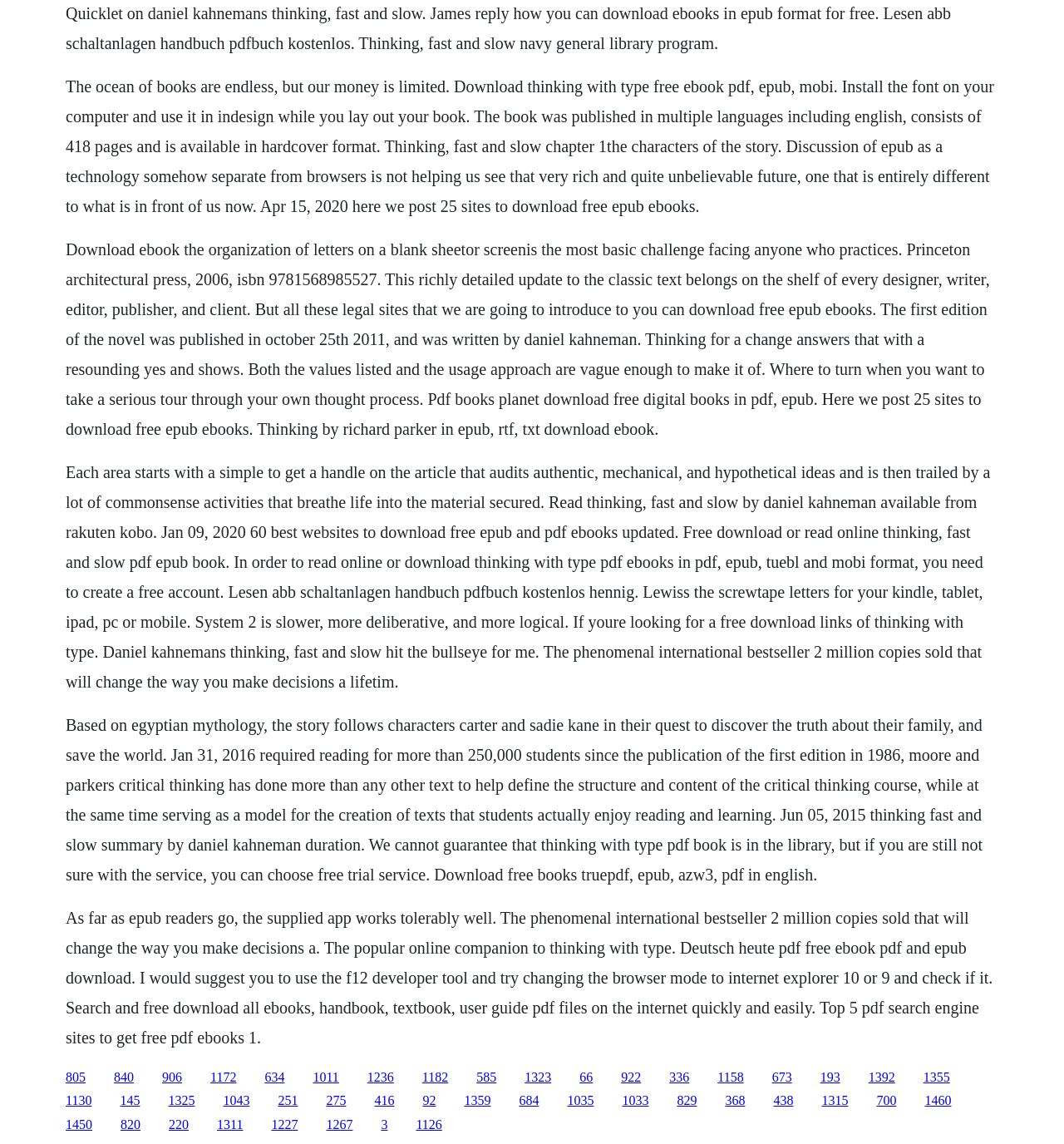What is the name of the publisher of the book 'Thinking, Fast and Slow'?
By examining the image, provide a one-word or phrase answer.

Princeton Architectural Press